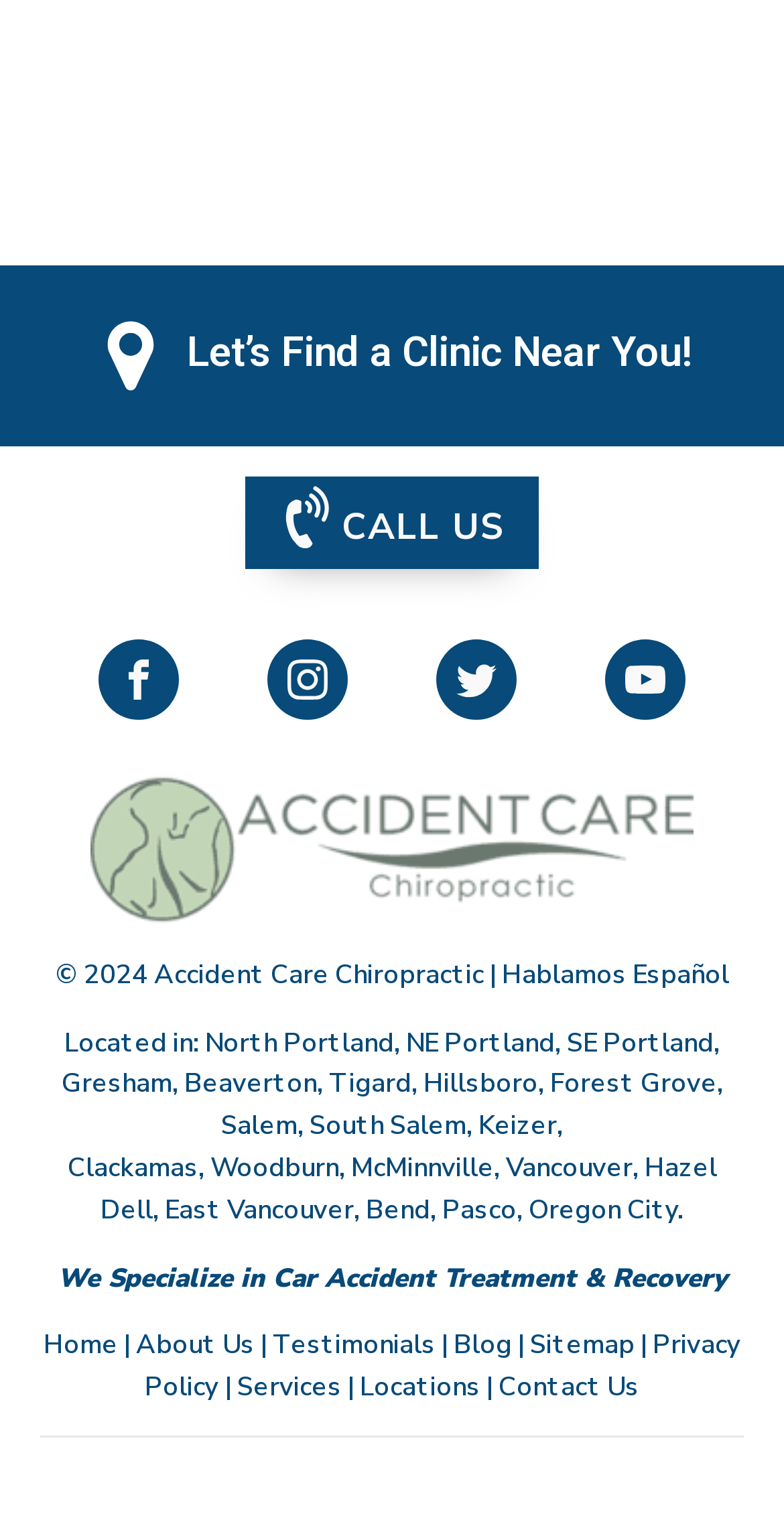Could you specify the bounding box coordinates for the clickable section to complete the following instruction: "Visit the Facebook page"?

[0.126, 0.421, 0.228, 0.474]